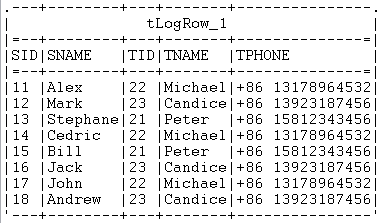Explain the content of the image in detail.

The image displays a structured table labeled "tLogRow_1," which presents a collection of data entries containing various identifiers and names. The columns include:

- **SID**: A unique identifier for each entry.
- **SNAME**: The name associated with the identifier.
- **TID**: Another identifier that seems to correspond to the individual’s group or transaction ID.
- **TNAME**: The name of a related individual, potentially a contact or associated reference.
- **TPHONE**: A phone number, formatted to indicate an international dialing code.

The entries in the table include individuals such as Alex, Mark, and John, along with their corresponding identifiers, related names, and phone numbers. This orderly presentation of information likely serves a purpose such as data management or logging within a database, illustrating connections between individuals and their respective contact details efficiently.